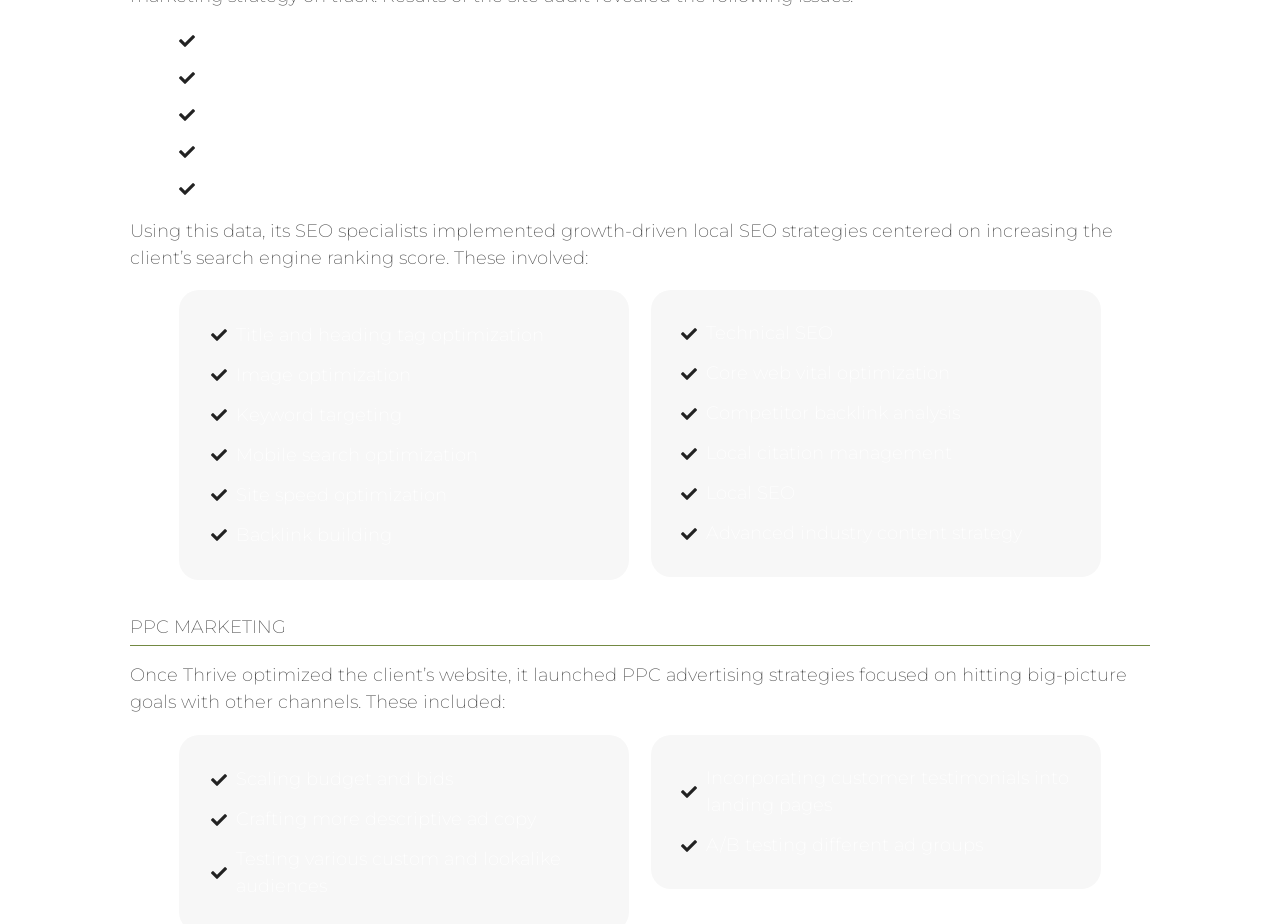Show the bounding box coordinates for the element that needs to be clicked to execute the following instruction: "Explore image optimization". Provide the coordinates in the form of four float numbers between 0 and 1, i.e., [left, top, right, bottom].

[0.164, 0.391, 0.467, 0.421]